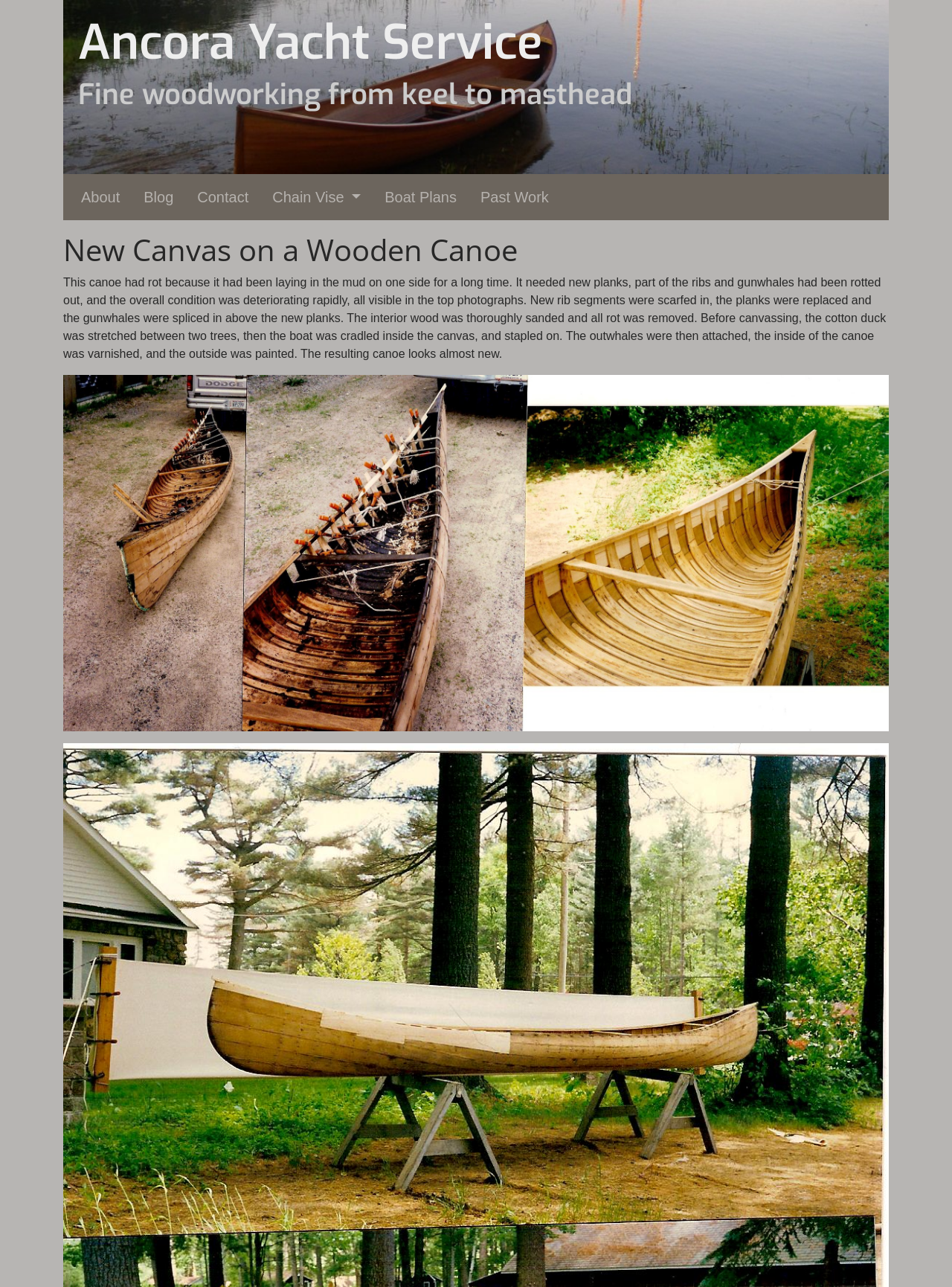Find the bounding box coordinates of the area to click in order to follow the instruction: "View the 'Blog' page".

[0.145, 0.14, 0.189, 0.166]